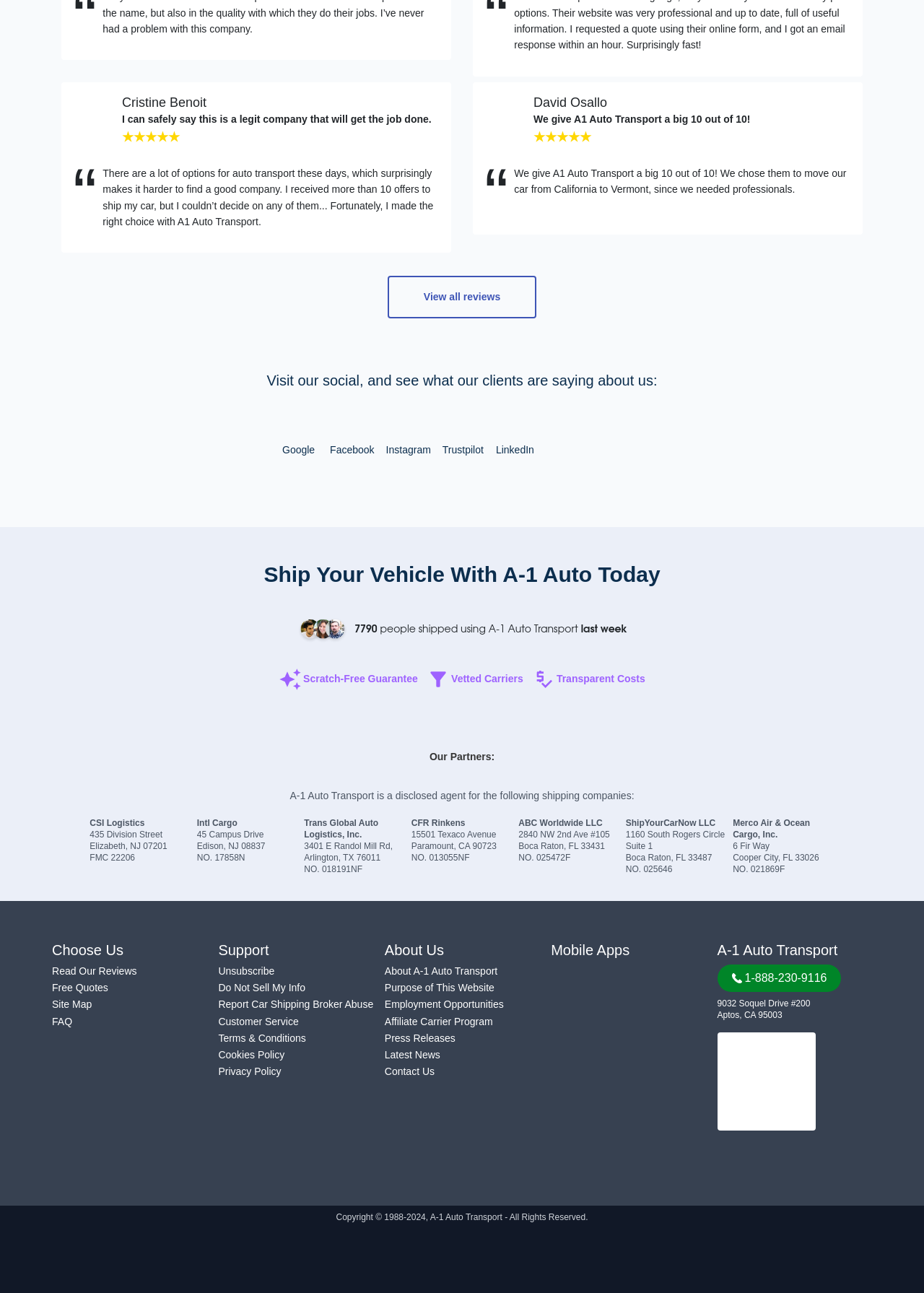Predict the bounding box coordinates of the area that should be clicked to accomplish the following instruction: "View all reviews". The bounding box coordinates should consist of four float numbers between 0 and 1, i.e., [left, top, right, bottom].

[0.419, 0.214, 0.581, 0.246]